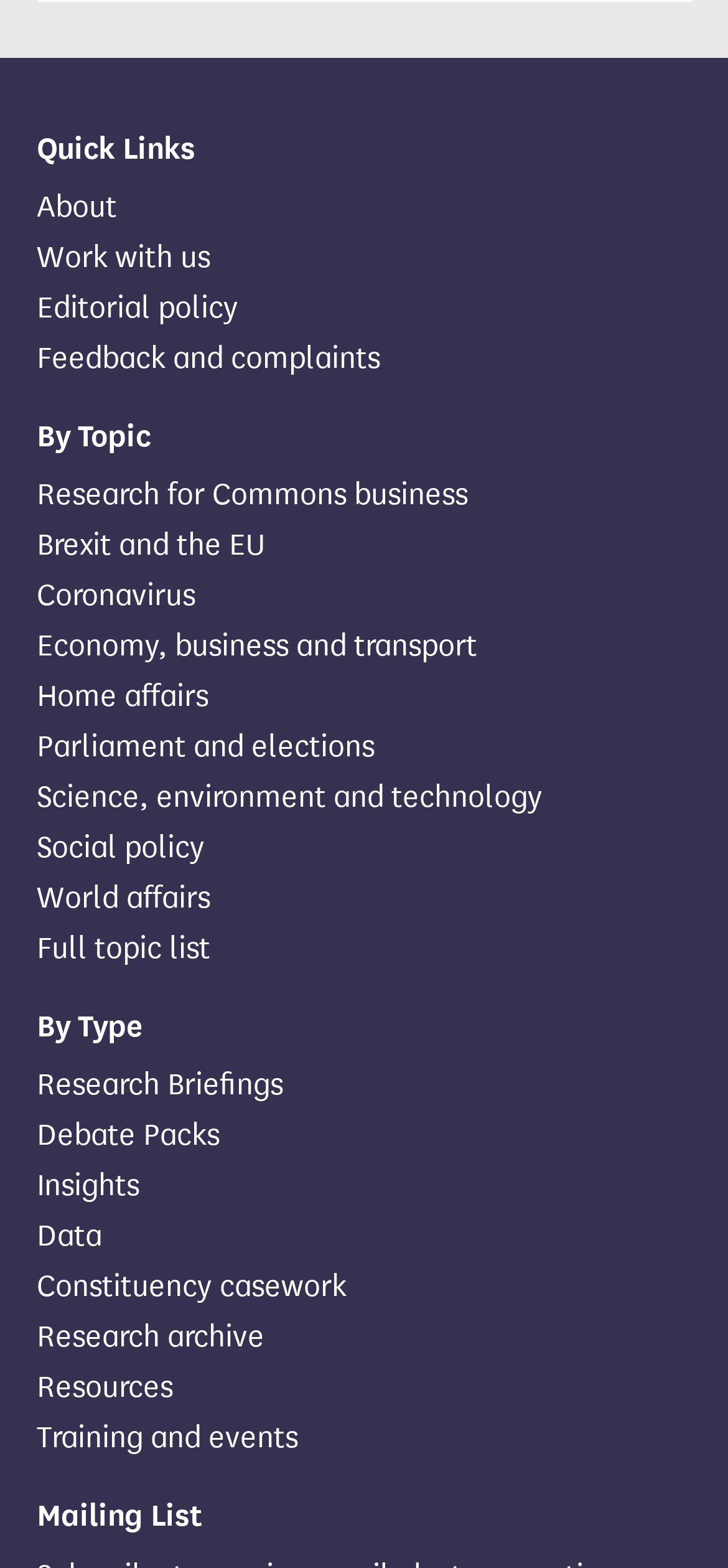Find the bounding box coordinates for the area you need to click to carry out the instruction: "Explore coronavirus topic". The coordinates should be four float numbers between 0 and 1, indicated as [left, top, right, bottom].

[0.05, 0.37, 0.95, 0.391]